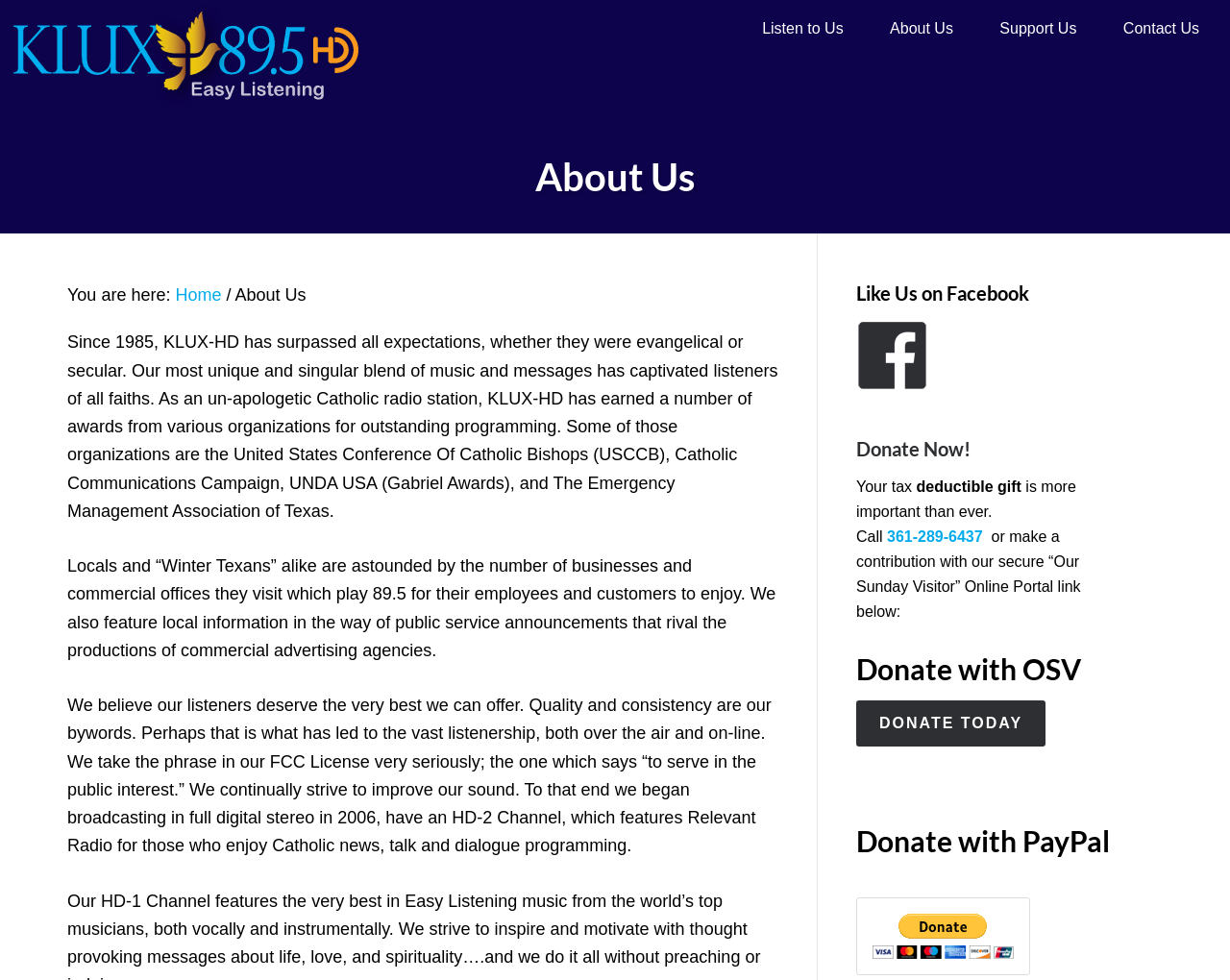Given the description of a UI element: "KLUX 89.5", identify the bounding box coordinates of the matching element in the webpage screenshot.

[0.008, 0.005, 0.305, 0.113]